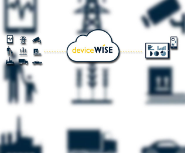Describe every aspect of the image in detail.

The image features a central cloud icon labeled "deviceWISE," symbolizing a sophisticated Internet of Things (IoT) platform. Surrounding the cloud are various icons representing different industries and applications connected to IoT technology, including telecommunications, surveillance, and manufacturing. The background is composed of dark silhouettes of buildings, equipment, and other relevant icons, suggesting a network of interconnected devices. This visual emphasizes the platform's capabilities in managing and integrating IoT solutions across diverse sectors, highlighting its role in enhancing connectivity and operational efficiency.